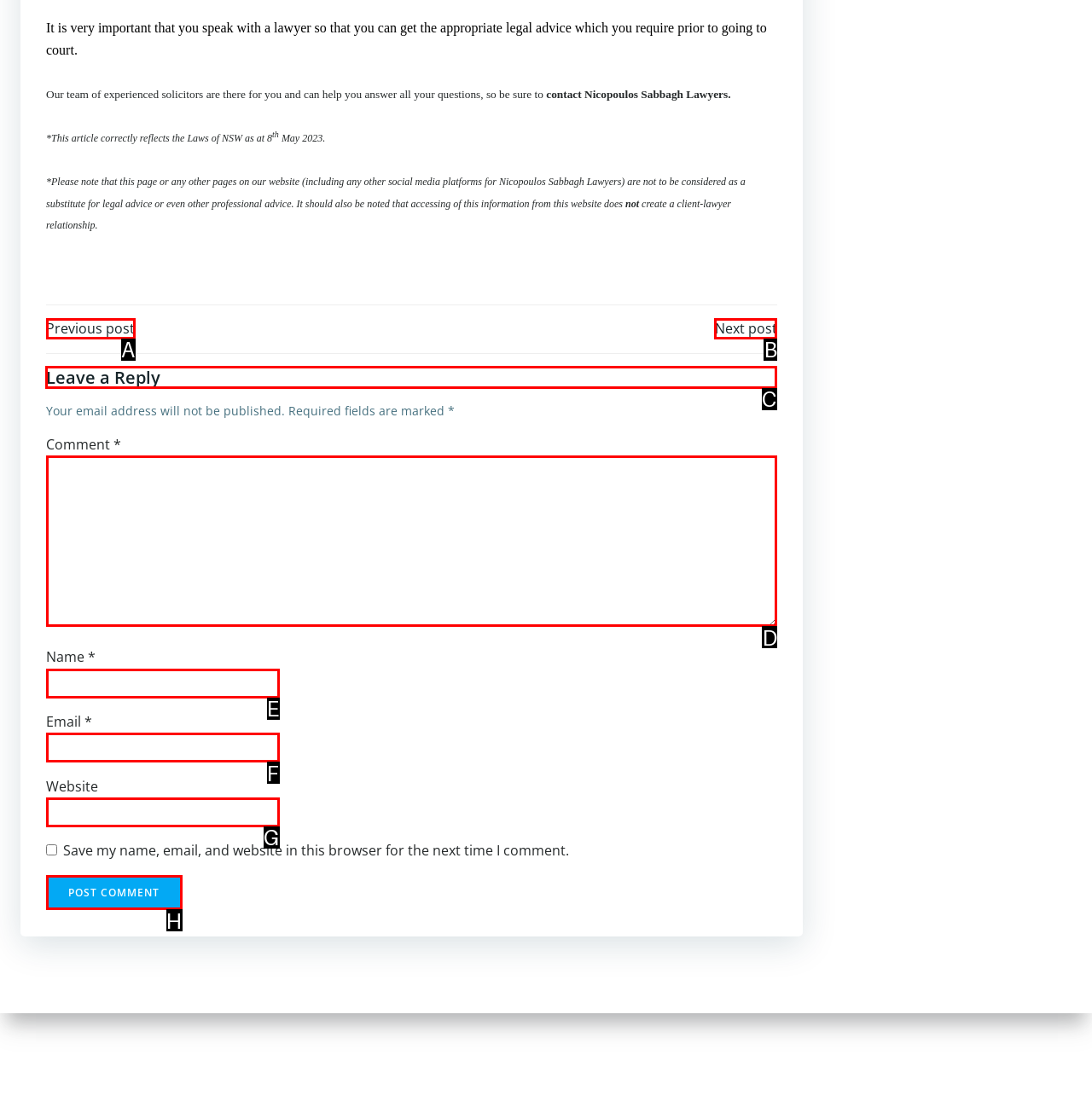Among the marked elements in the screenshot, which letter corresponds to the UI element needed for the task: leave a reply?

C